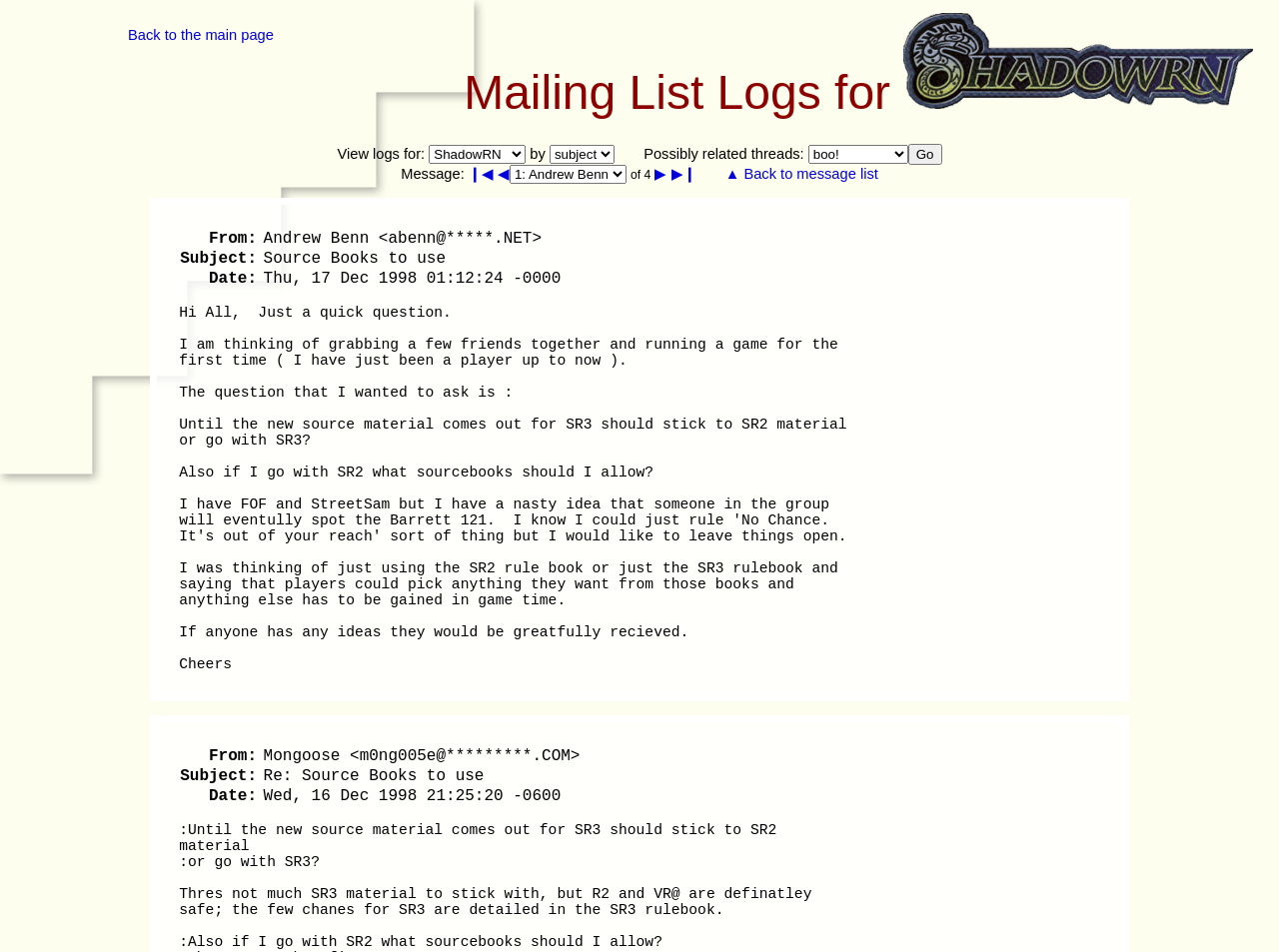Please mark the clickable region by giving the bounding box coordinates needed to complete this instruction: "Click the 'Go' button".

[0.71, 0.151, 0.736, 0.173]